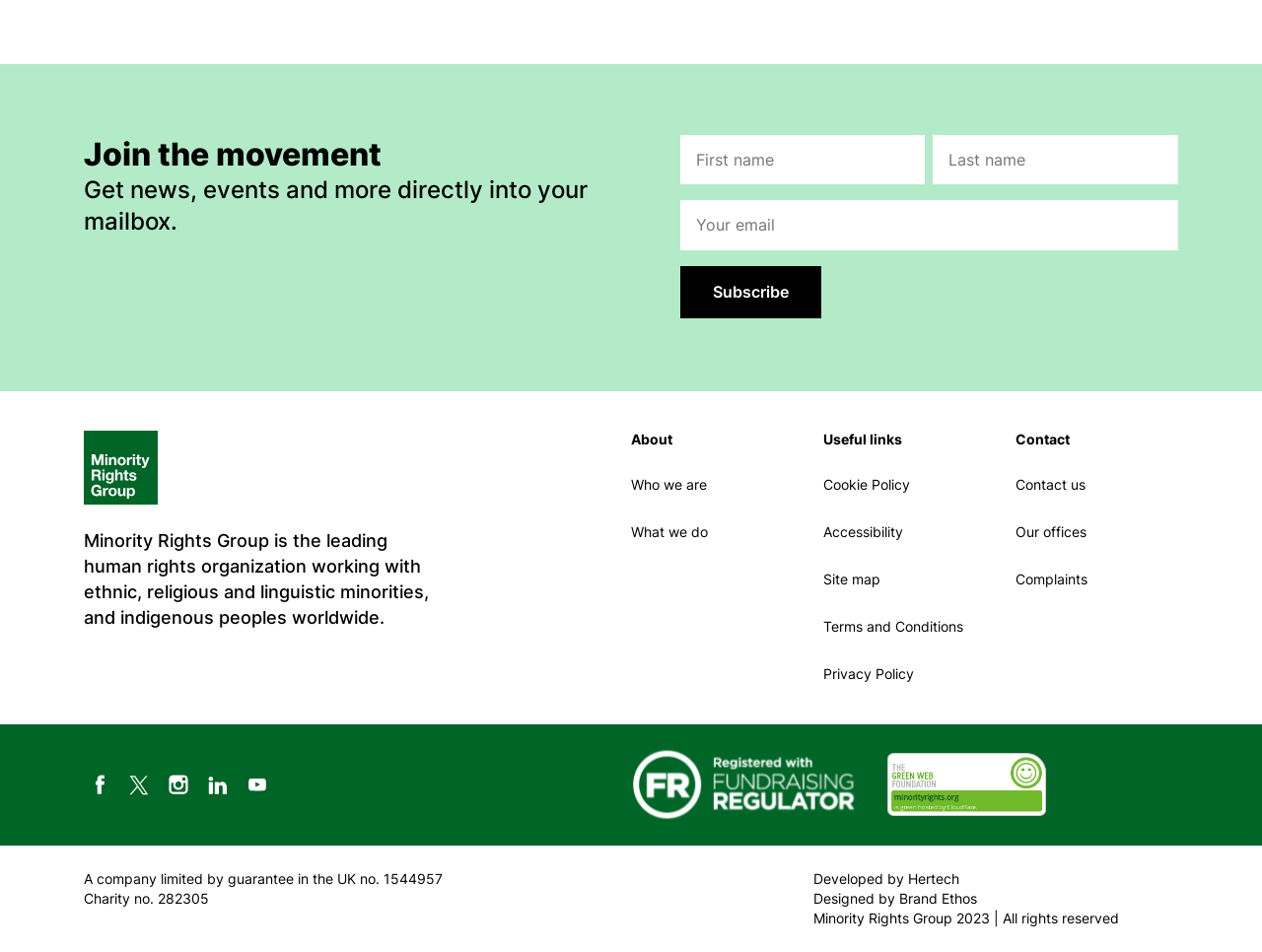Specify the bounding box coordinates of the area to click in order to follow the given instruction: "Subscribe to the newsletter."

[0.539, 0.279, 0.651, 0.334]